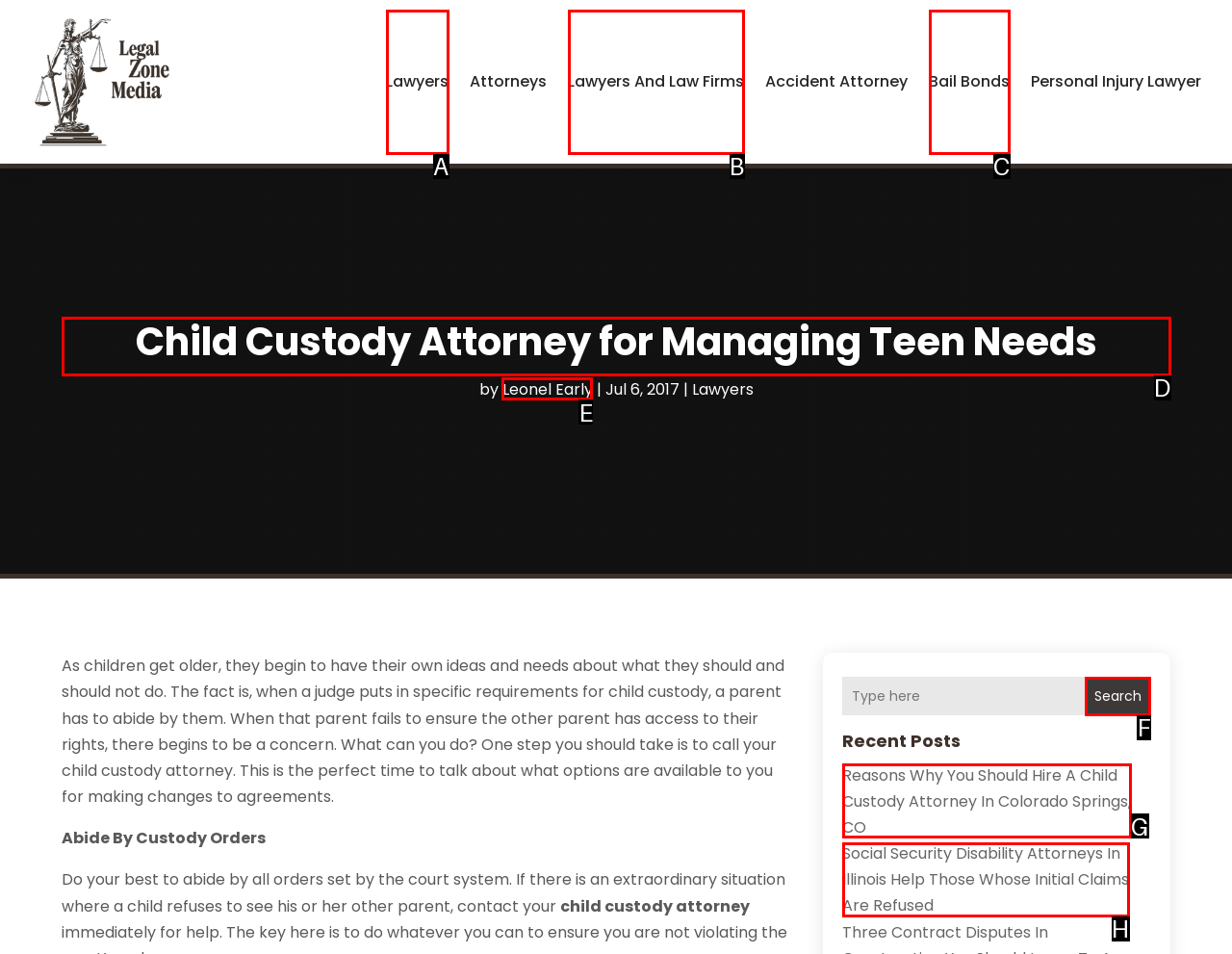Tell me the letter of the correct UI element to click for this instruction: Read the 'Child Custody Attorney for Managing Teen Needs' article. Answer with the letter only.

D